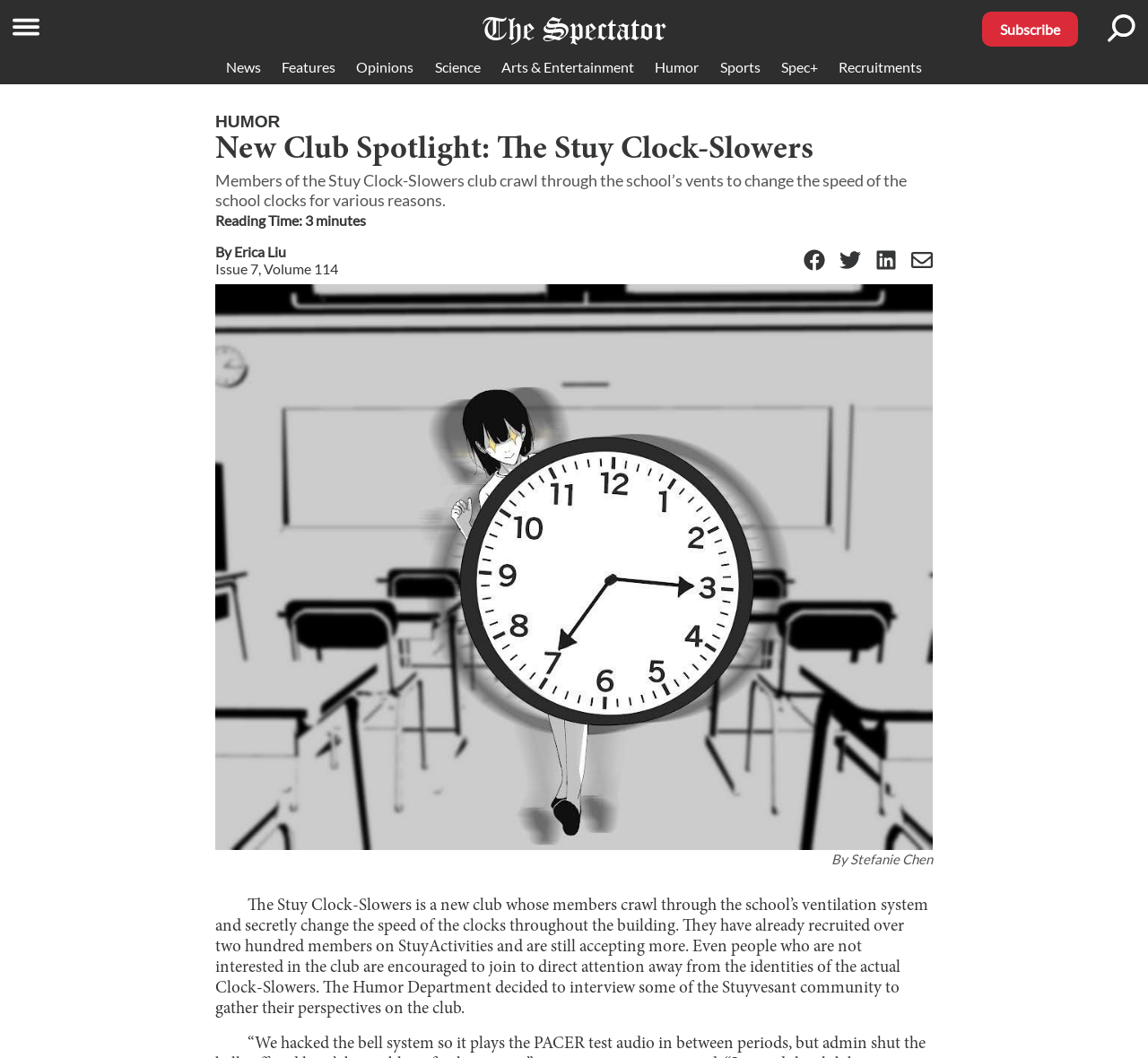Answer the following query concisely with a single word or phrase:
How many minutes does it take to read this article?

3 minutes